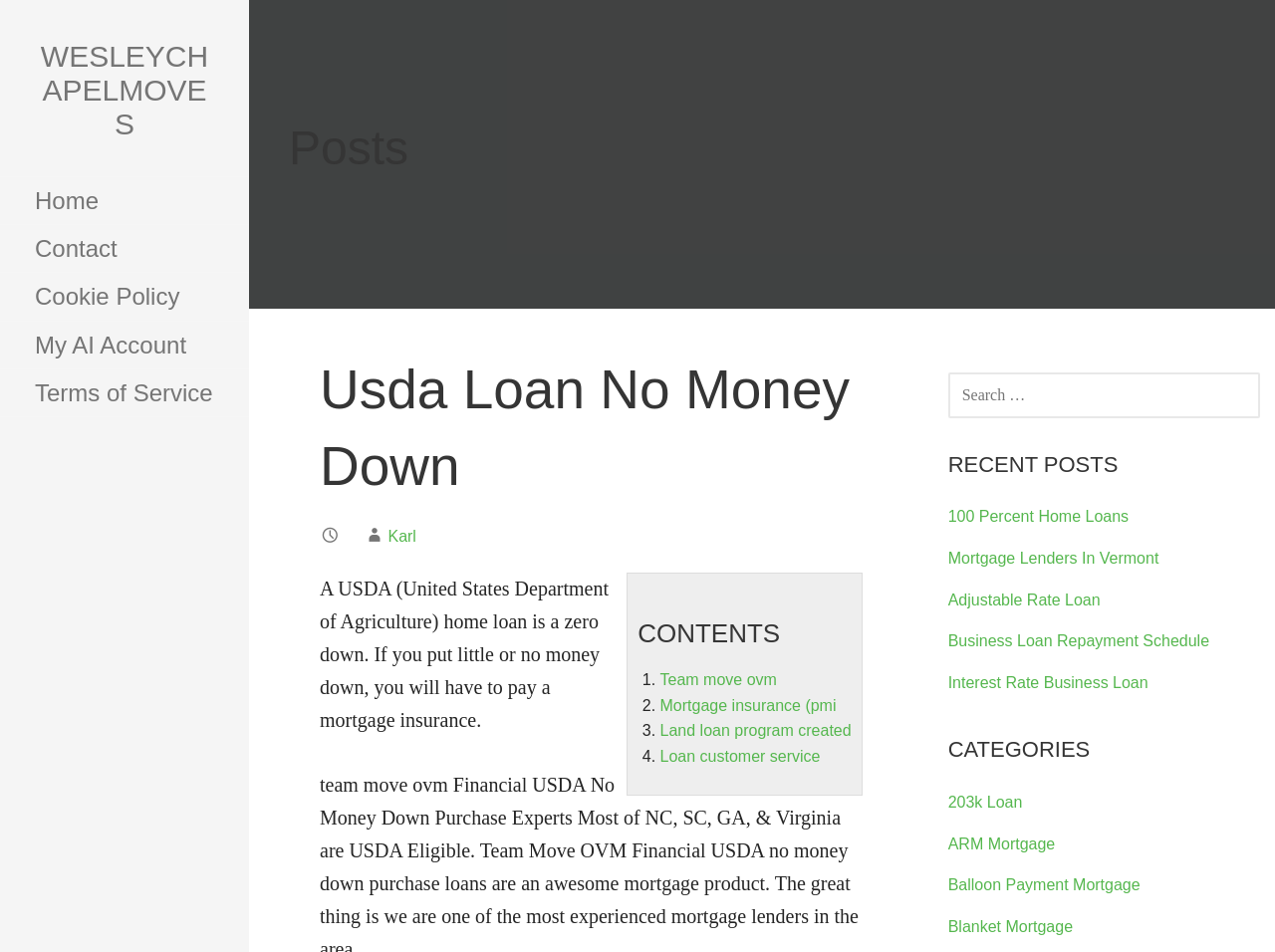Given the content of the image, can you provide a detailed answer to the question?
What type of loan is discussed in the post?

The post discusses a zero down loan, as mentioned in the static text 'A USDA (United States Department of Agriculture) home loan is a zero down...'.